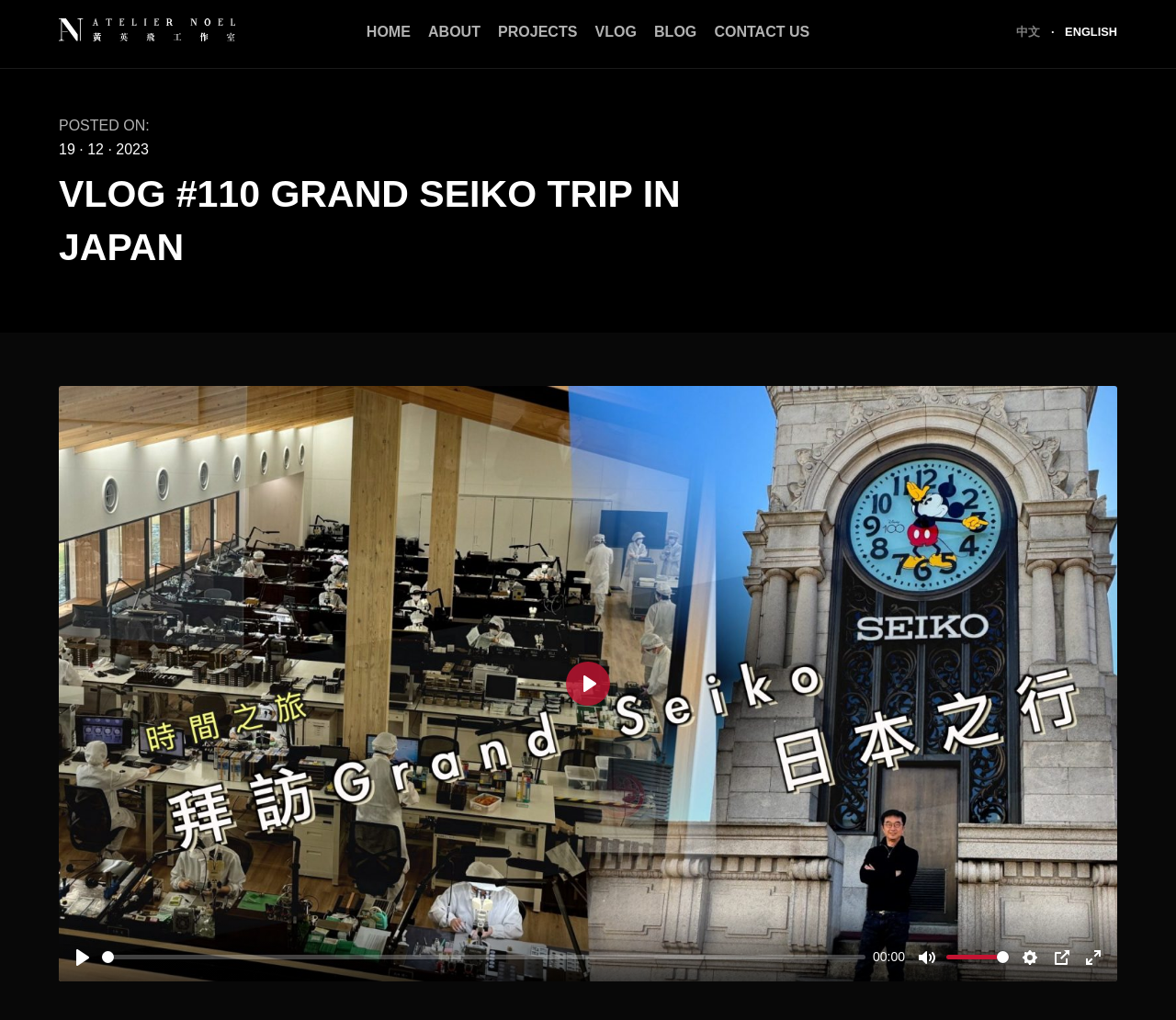Locate the bounding box coordinates of the clickable area needed to fulfill the instruction: "Play the video".

[0.058, 0.924, 0.083, 0.953]